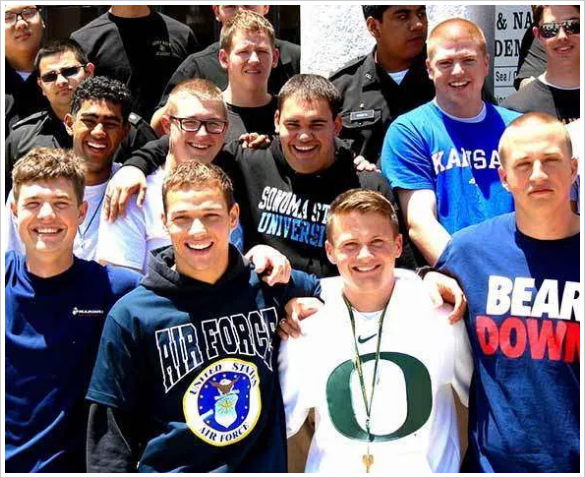Look at the image and write a detailed answer to the question: 
What is the notable shirt worn by one of the boys?

One of the boys is wearing a notable Air Force shirt, which is mentioned in the caption as a reflection of his personality or affiliation.